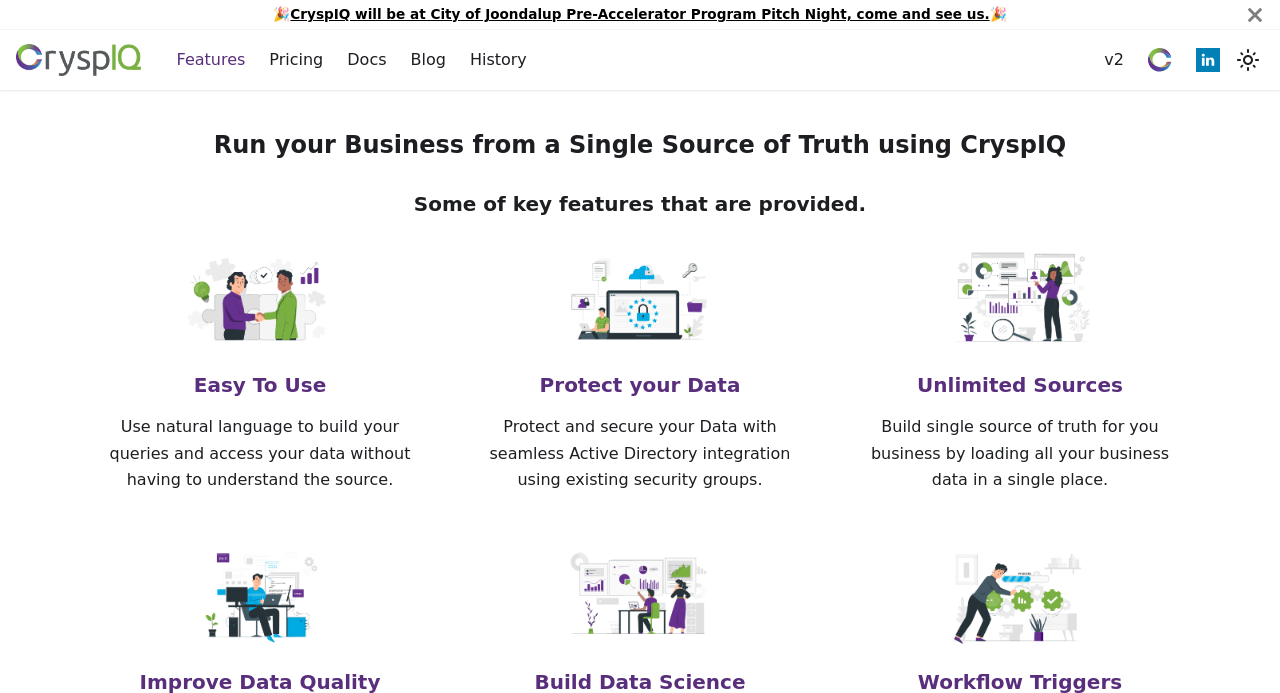Please identify the bounding box coordinates of the clickable area that will fulfill the following instruction: "Learn about Dispensaries". The coordinates should be in the format of four float numbers between 0 and 1, i.e., [left, top, right, bottom].

None